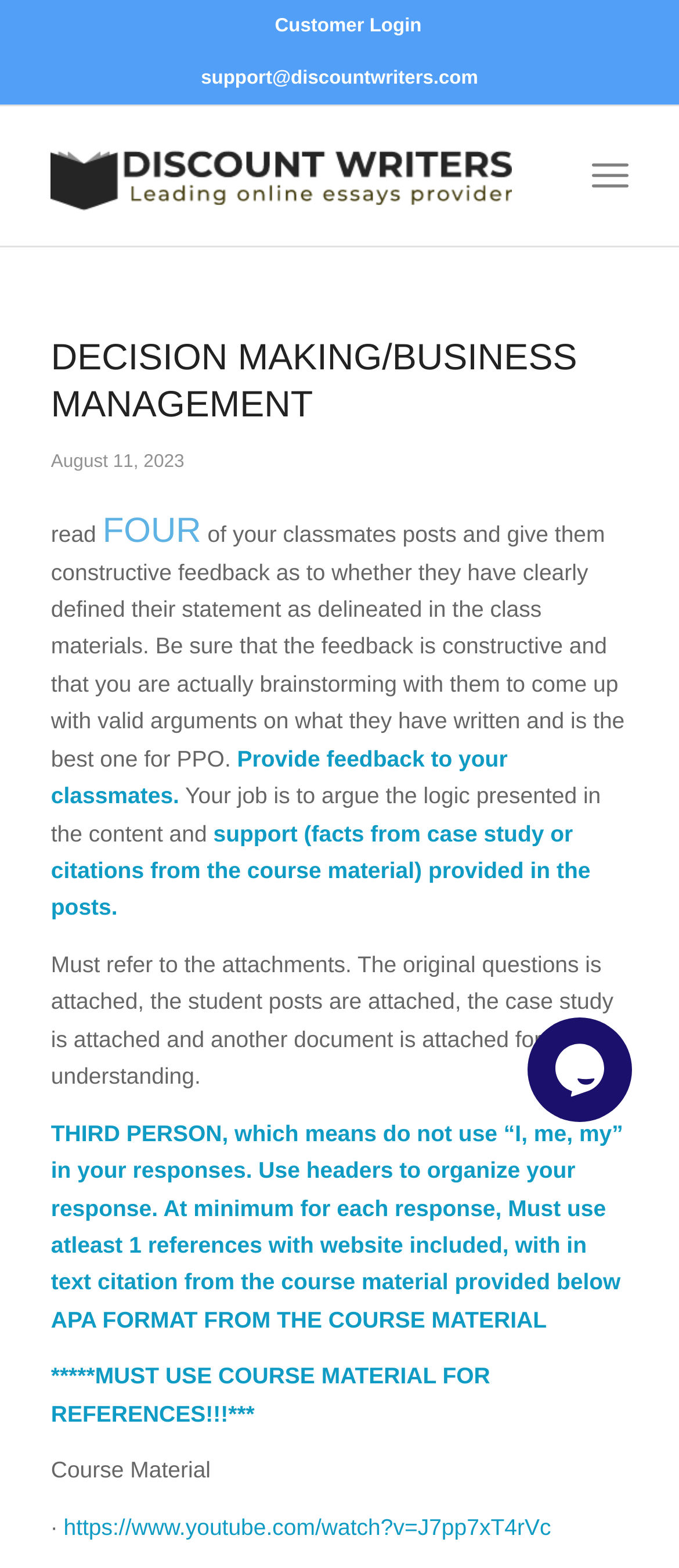Find the bounding box coordinates for the UI element whose description is: "Customer Login". The coordinates should be four float numbers between 0 and 1, in the format [left, top, right, bottom].

[0.405, 0.002, 0.621, 0.031]